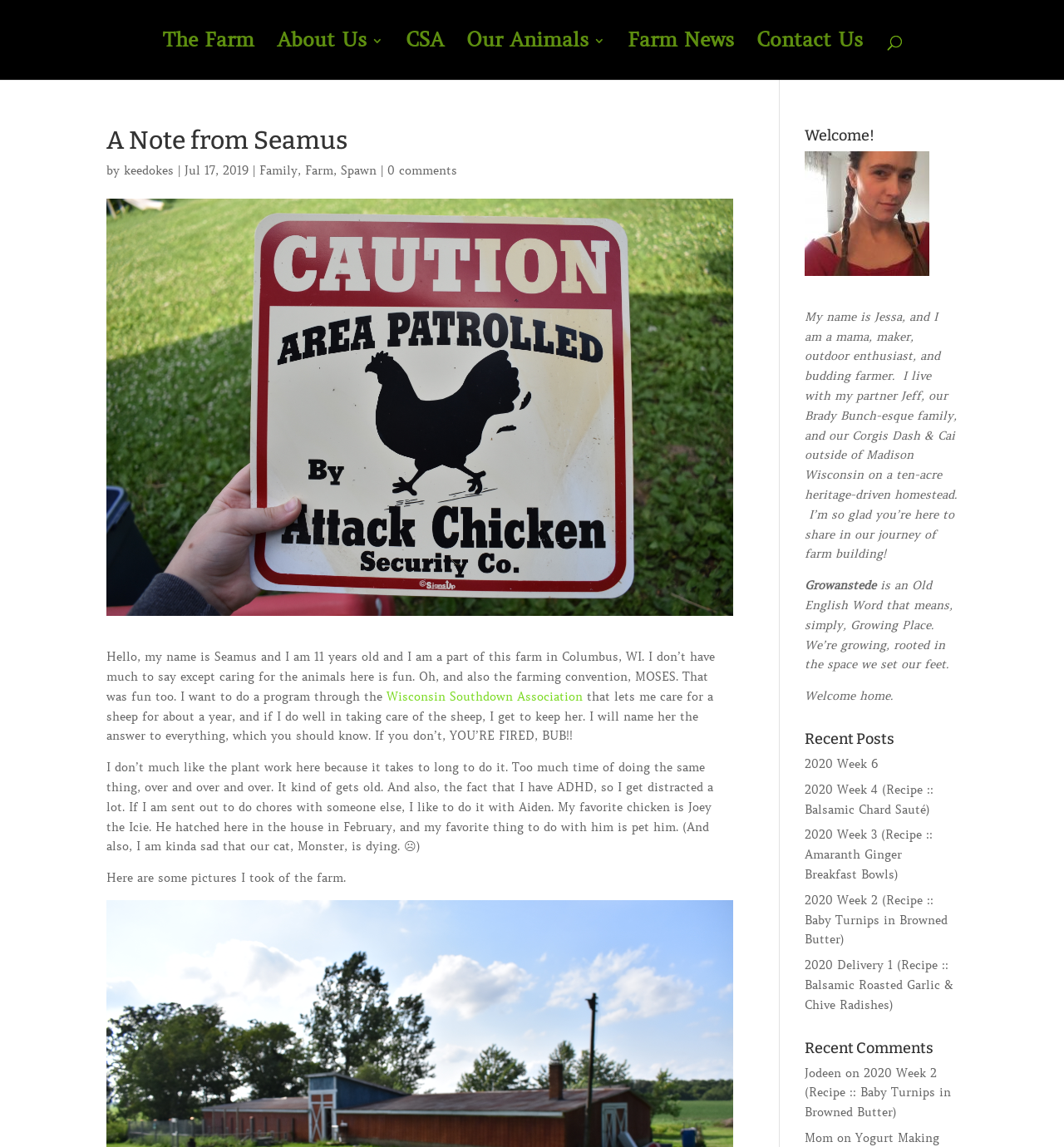Provide a comprehensive caption for the webpage.

This webpage is a blog post from Growanstede Smallhold, a farm in Columbus, WI. At the top of the page, there is a navigation menu with links to different sections of the farm's website, including "The Farm", "About Us", "CSA", "Our Animals", "Farm News", and "Contact Us". 

Below the navigation menu, there is a heading that reads "A Note from Seamus". This section appears to be a personal blog post from Seamus, an 11-year-old boy who is part of the farm. The post includes a brief introduction to Seamus, who shares his experiences caring for animals on the farm and his interest in attending a farming convention. He also mentions a program through the Wisconsin Southdown Association that allows him to care for a sheep for a year.

The post continues with Seamus sharing his thoughts on farm work, mentioning that he doesn't enjoy the plant work because it can be repetitive and boring. He also mentions that he has ADHD, which makes it difficult for him to focus. He shares his favorite chicken, Joey the Icie, and expresses sadness about the farm's cat, Monster, who is dying.

The post concludes with Seamus mentioning that he has taken some pictures of the farm, but these are not visible on the page.

To the right of Seamus' post, there is a section with a heading that reads "Welcome!". This section appears to be an introduction to the farm and its owners. There is a brief bio of Jessa, the farm's owner, who describes herself as a mama, maker, outdoor enthusiast, and budding farmer. She shares her vision for the farm, which is to create a heritage-driven homestead.

Below Jessa's bio, there are several links to recent blog posts, including recipes and updates from the farm. There is also a section with recent comments from readers.

Overall, the webpage has a personal and informal tone, with a focus on sharing the experiences and stories of the people involved with Growanstede Smallhold.